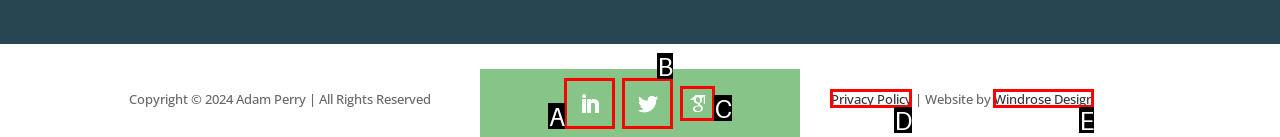From the options provided, determine which HTML element best fits the description: Privacy Policy. Answer with the correct letter.

D